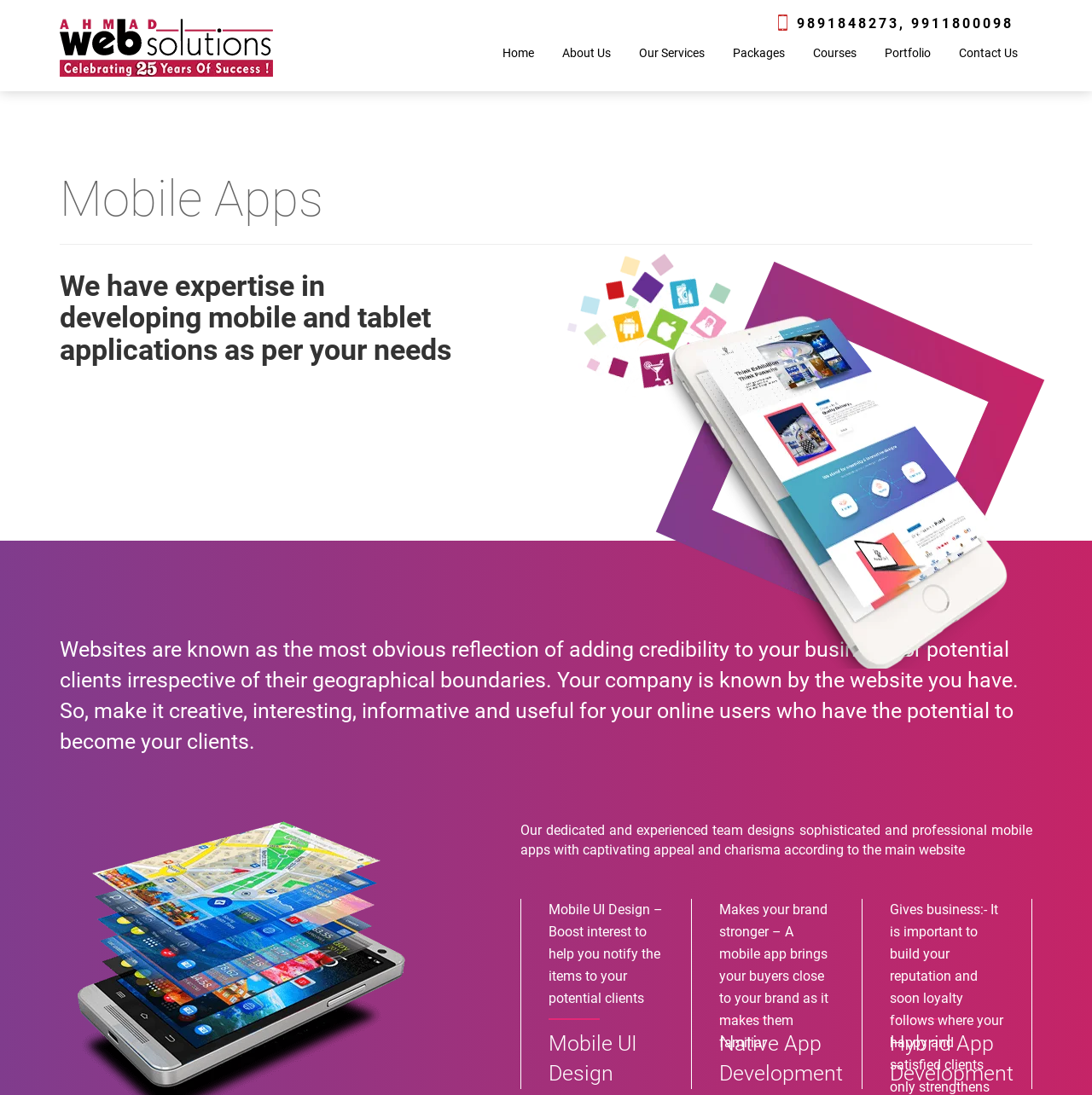Based on the image, please respond to the question with as much detail as possible:
What is the company's phone number?

The phone number can be found on the top right corner of the webpage, next to the 'Web Development Company India' image.